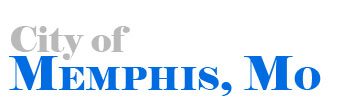Give an elaborate caption for the image.

The image features the text "City of Memphis, Mo," prominently displayed with "City of" in a light gray font and "MEMPHIS, Mo" in bold blue lettering. This artistic representation emphasizes the city's name, highlighting Memphis's significance as a location. The styling contrasts the two parts, with a clear visual hierarchy that draws the viewer's attention to the vibrant blue, making it a significant emblem for the city. This image likely serves as a header or logo on a webpage dedicated to information about Memphis, Missouri, inviting visitors to explore further.